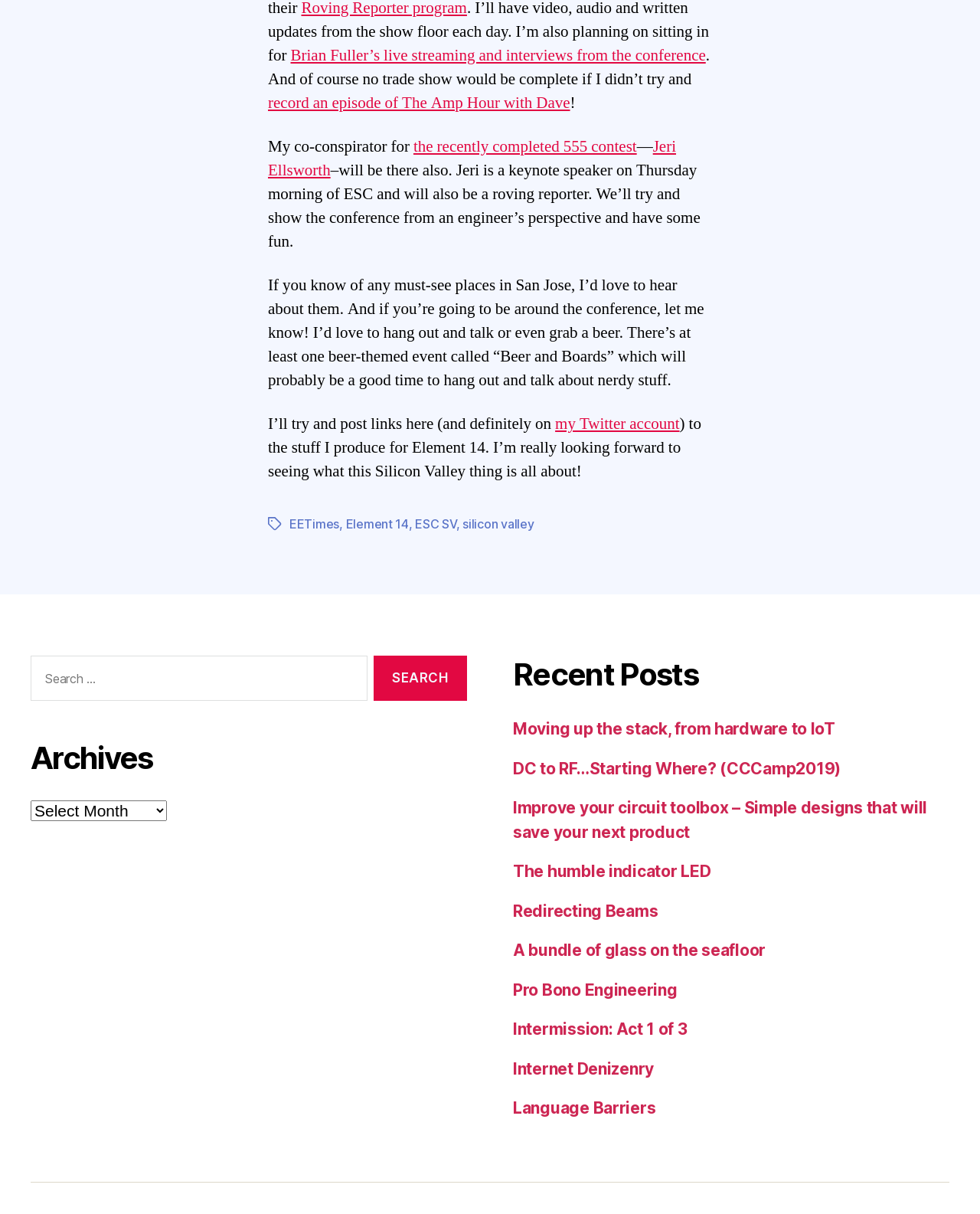Determine the bounding box coordinates of the element that should be clicked to execute the following command: "Click on the link to Jeri Ellsworth".

[0.273, 0.112, 0.69, 0.149]